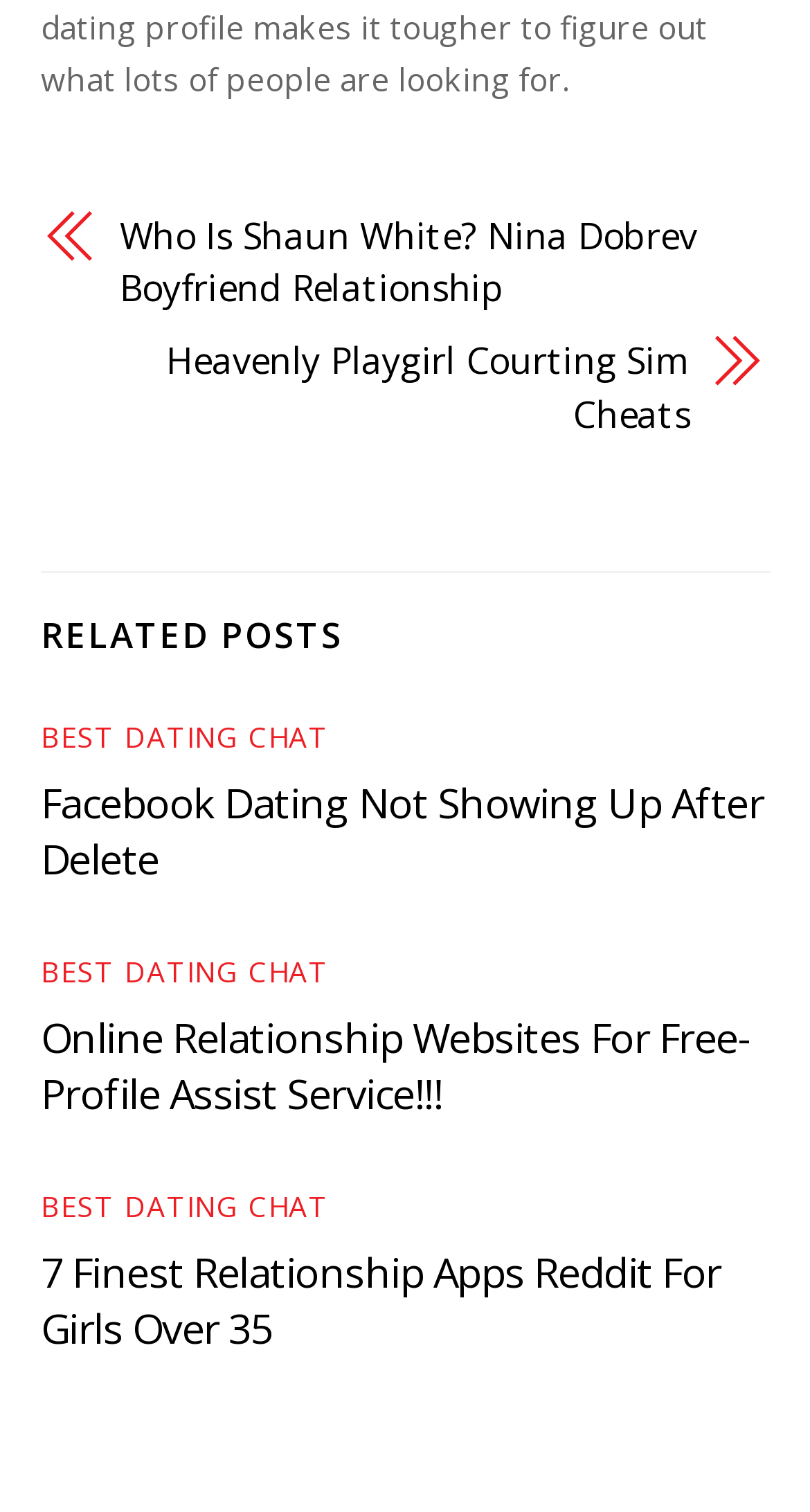Give the bounding box coordinates for the element described by: "Heavenly Playgirl Courting Sim Cheats".

[0.05, 0.222, 0.853, 0.291]